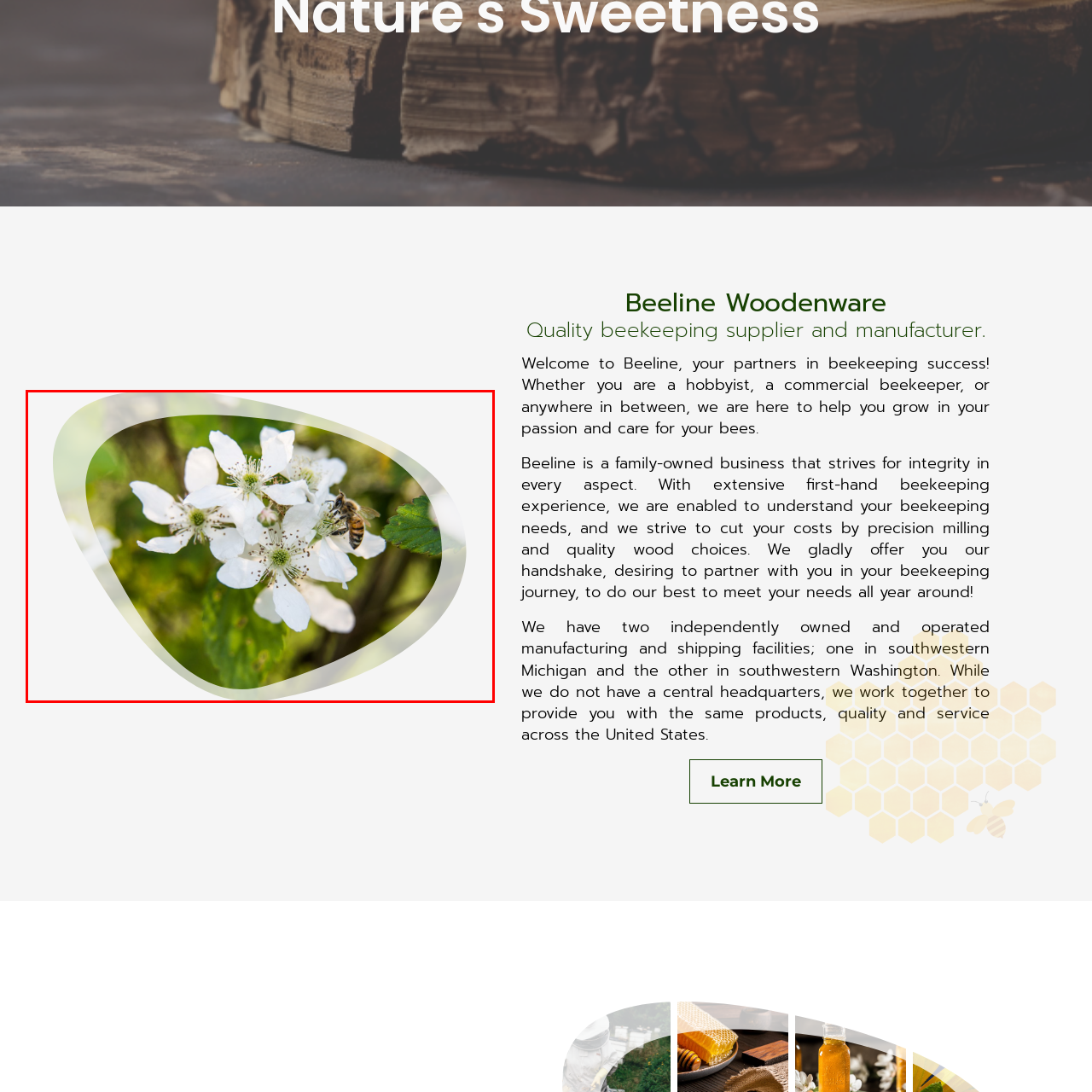Observe the content inside the red rectangle and respond to the question with one word or phrase: 
What is the role of bees in the ecosystem?

Pollination